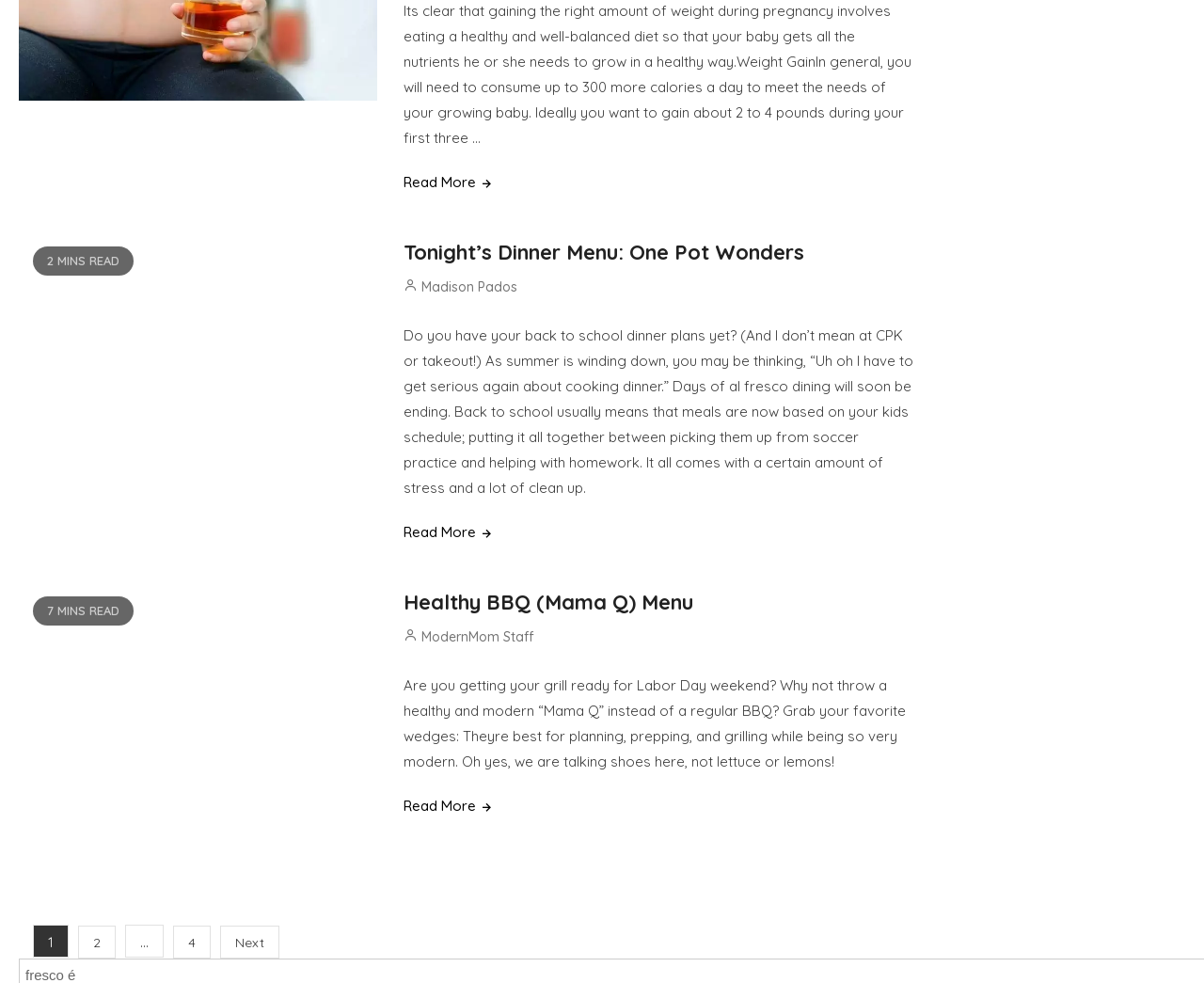Locate the bounding box coordinates of the clickable part needed for the task: "Read more about weight gain during pregnancy".

[0.335, 0.172, 0.426, 0.198]